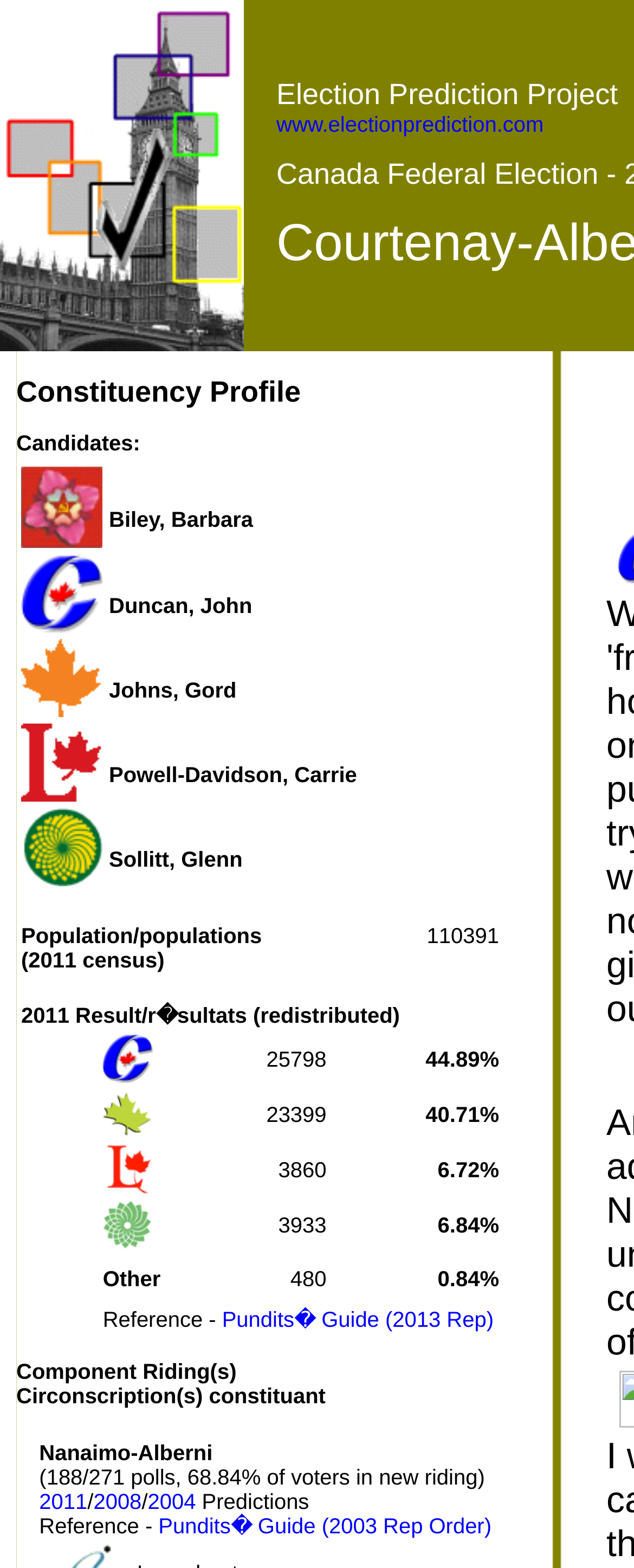What is the percentage of votes for Biley, Barbara?
Look at the image and answer the question with a single word or phrase.

44.89%